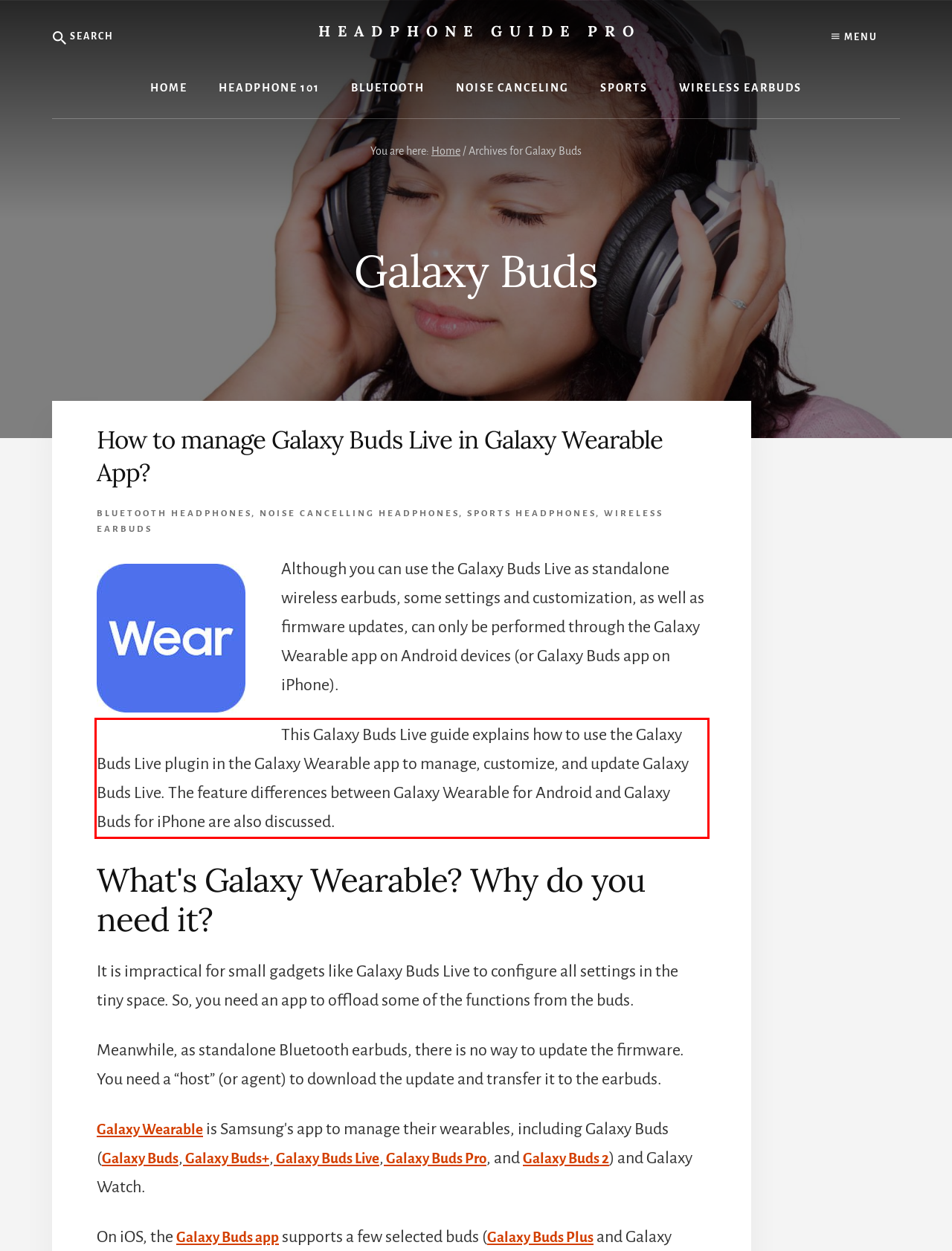There is a UI element on the webpage screenshot marked by a red bounding box. Extract and generate the text content from within this red box.

This Galaxy Buds Live guide explains how to use the Galaxy Buds Live plugin in the Galaxy Wearable app to manage, customize, and update Galaxy Buds Live. The feature differences between Galaxy Wearable for Android and Galaxy Buds for iPhone are also discussed.